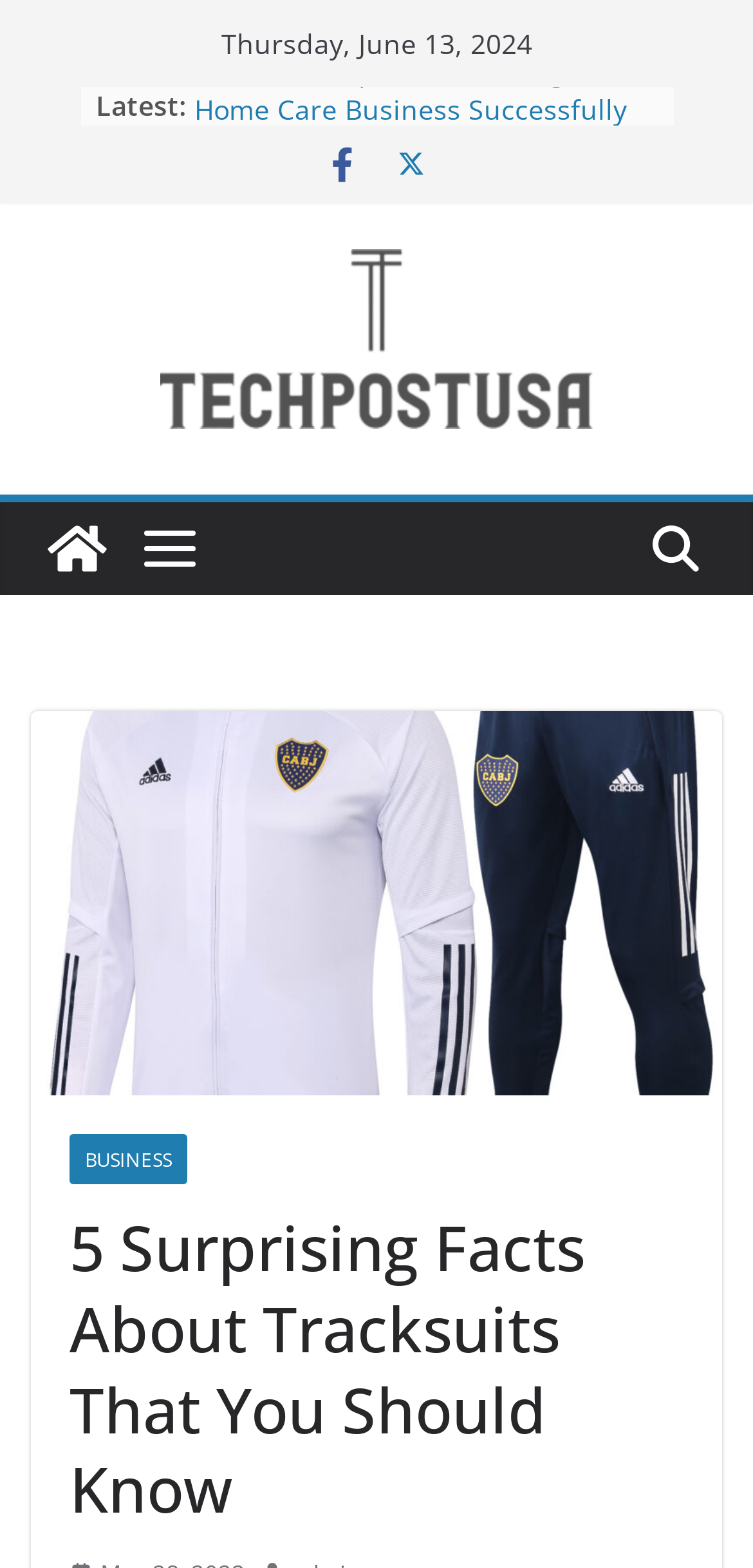Create a detailed description of the webpage's content and layout.

This webpage appears to be a blog or article page, with a focus on the topic of tracksuits. At the top, there is a date "Thursday, June 13, 2024" and a label "Latest:". Below this, there is a list of four links to other articles, each preceded by a bullet point. The links are to various topics, including business, real estate, and technology.

To the right of the list, there are two social media icons, represented by Unicode characters. Below the list, there is a logo for "tech post usa" with a corresponding image. Next to the logo, there is a smaller image, and another image below that.

The main content of the page is an article titled "5 Surprising Facts About Tracksuits That You Should Know", which is displayed prominently in a large header. The article is accompanied by a large image of a tracksuit, which takes up most of the page. At the bottom of the page, there is a link to a "BUSINESS" category.

Overall, the page has a clean layout, with clear headings and concise text. The use of images and icons adds visual interest to the page.